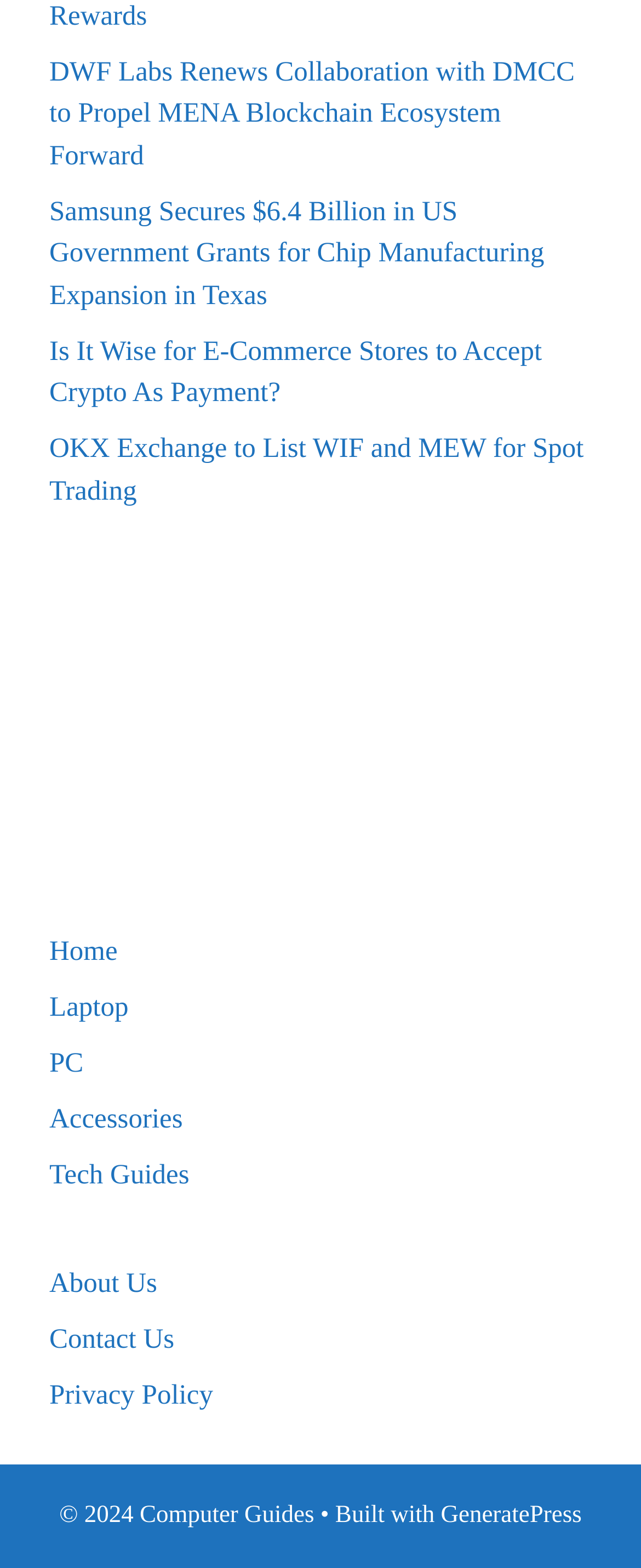Specify the bounding box coordinates of the area to click in order to execute this command: 'Go to Home page'. The coordinates should consist of four float numbers ranging from 0 to 1, and should be formatted as [left, top, right, bottom].

[0.077, 0.597, 0.183, 0.617]